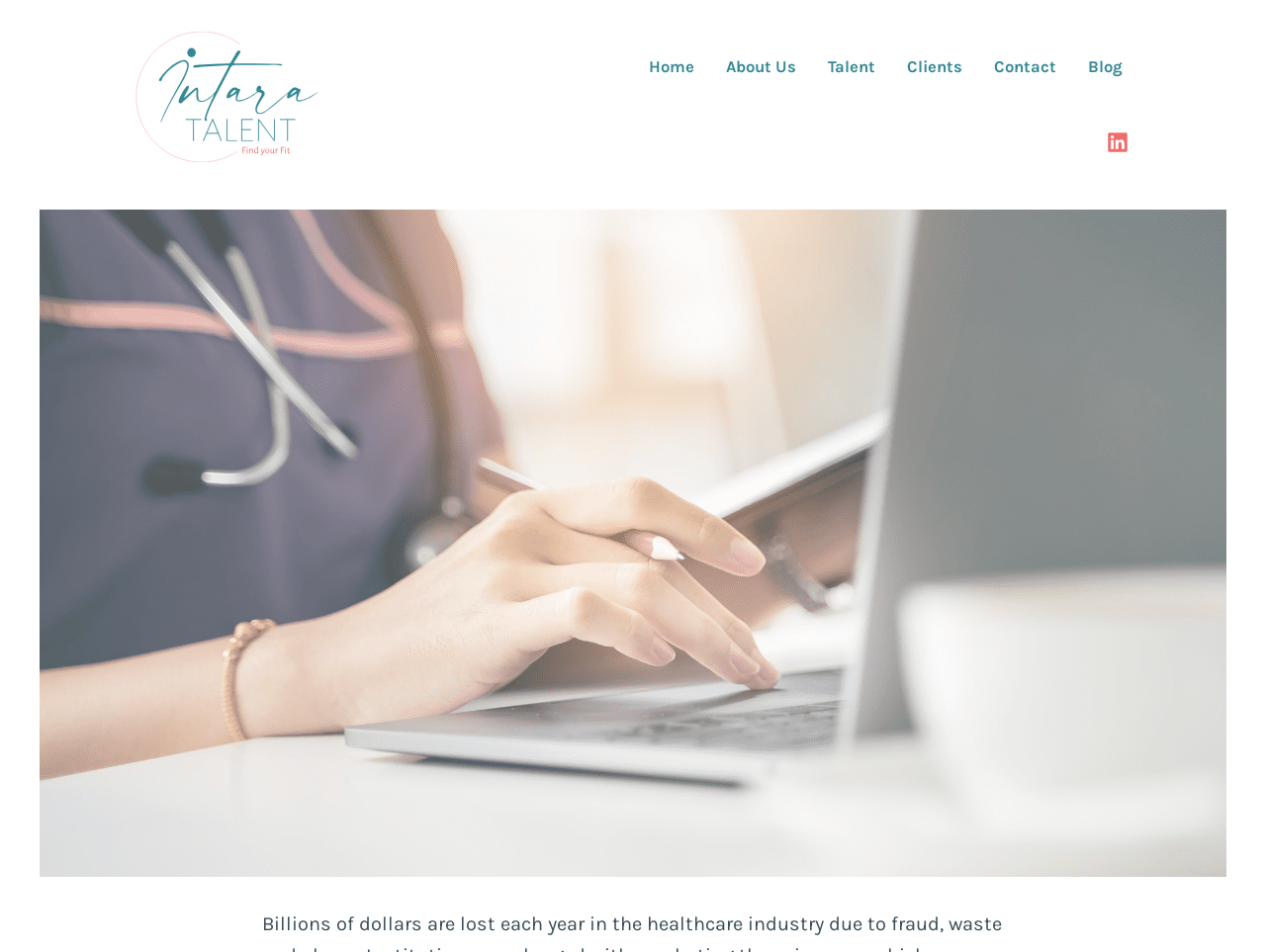For the given element description Home, determine the bounding box coordinates of the UI element. The coordinates should follow the format (top-left x, top-left y, bottom-right x, bottom-right y) and be within the range of 0 to 1.

[0.512, 0.064, 0.548, 0.078]